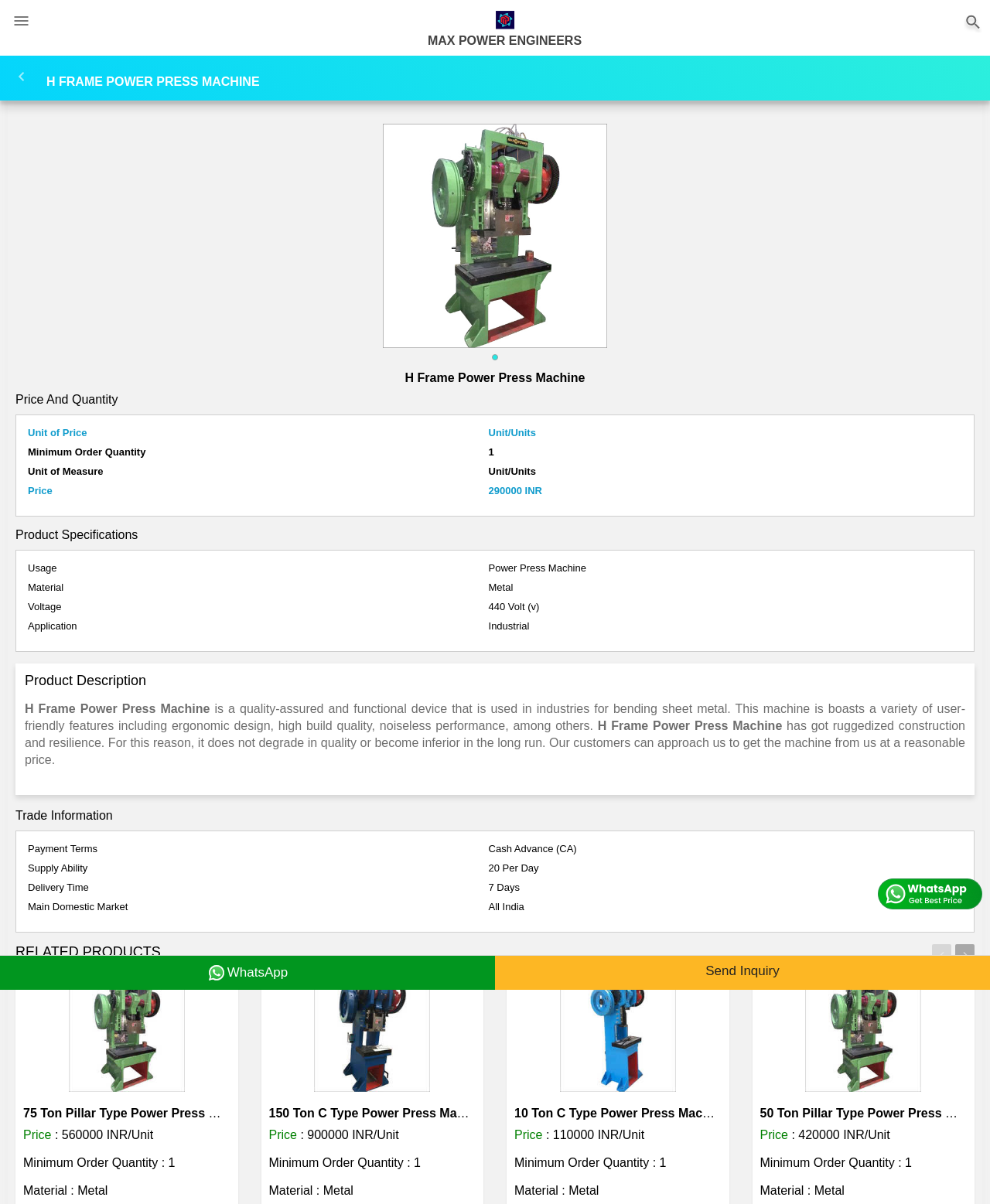Point out the bounding box coordinates of the section to click in order to follow this instruction: "click the home link".

[0.008, 0.056, 0.047, 0.071]